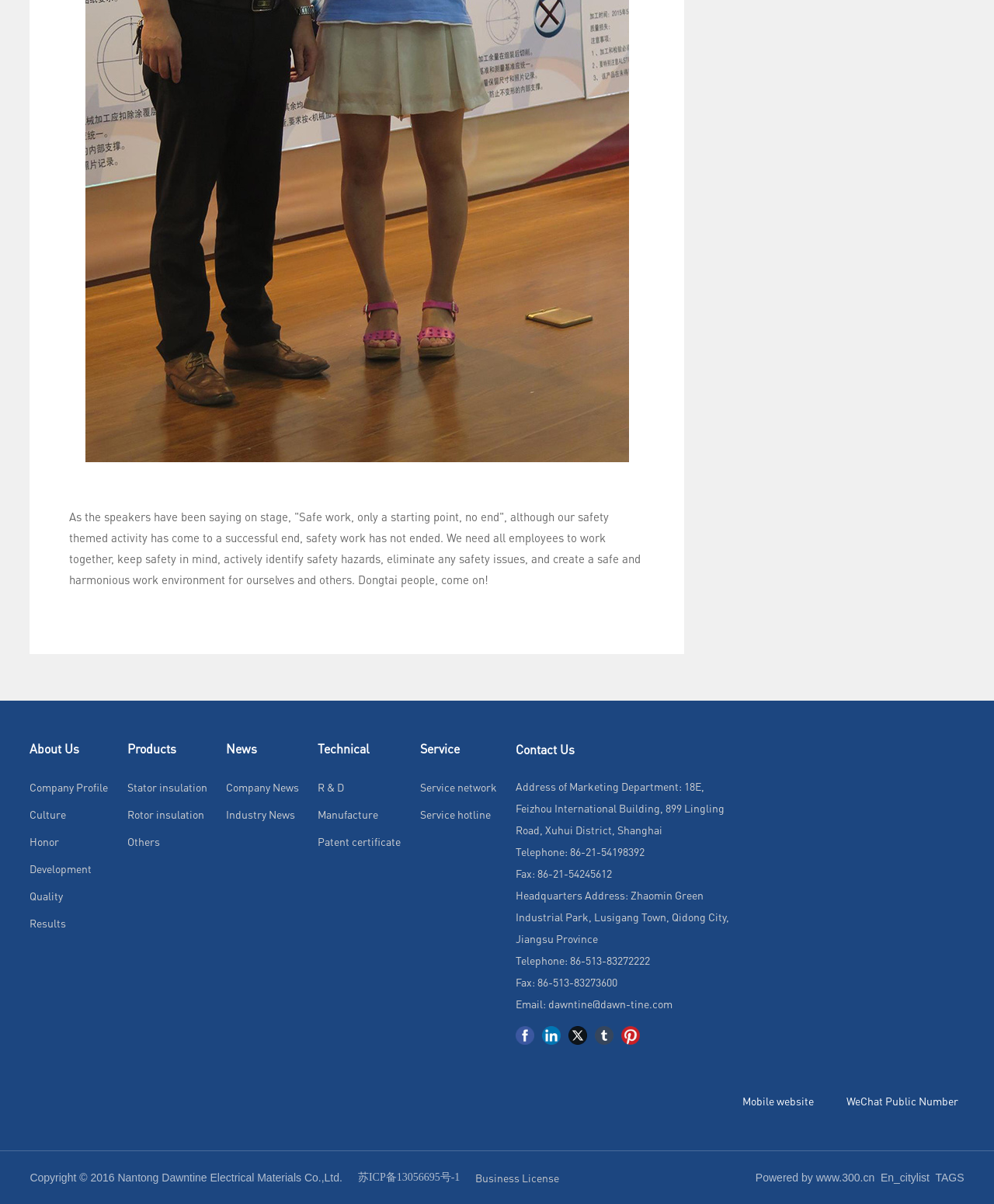Pinpoint the bounding box coordinates of the clickable area necessary to execute the following instruction: "Call 86-21-54198392". The coordinates should be given as four float numbers between 0 and 1, namely [left, top, right, bottom].

[0.573, 0.701, 0.648, 0.713]